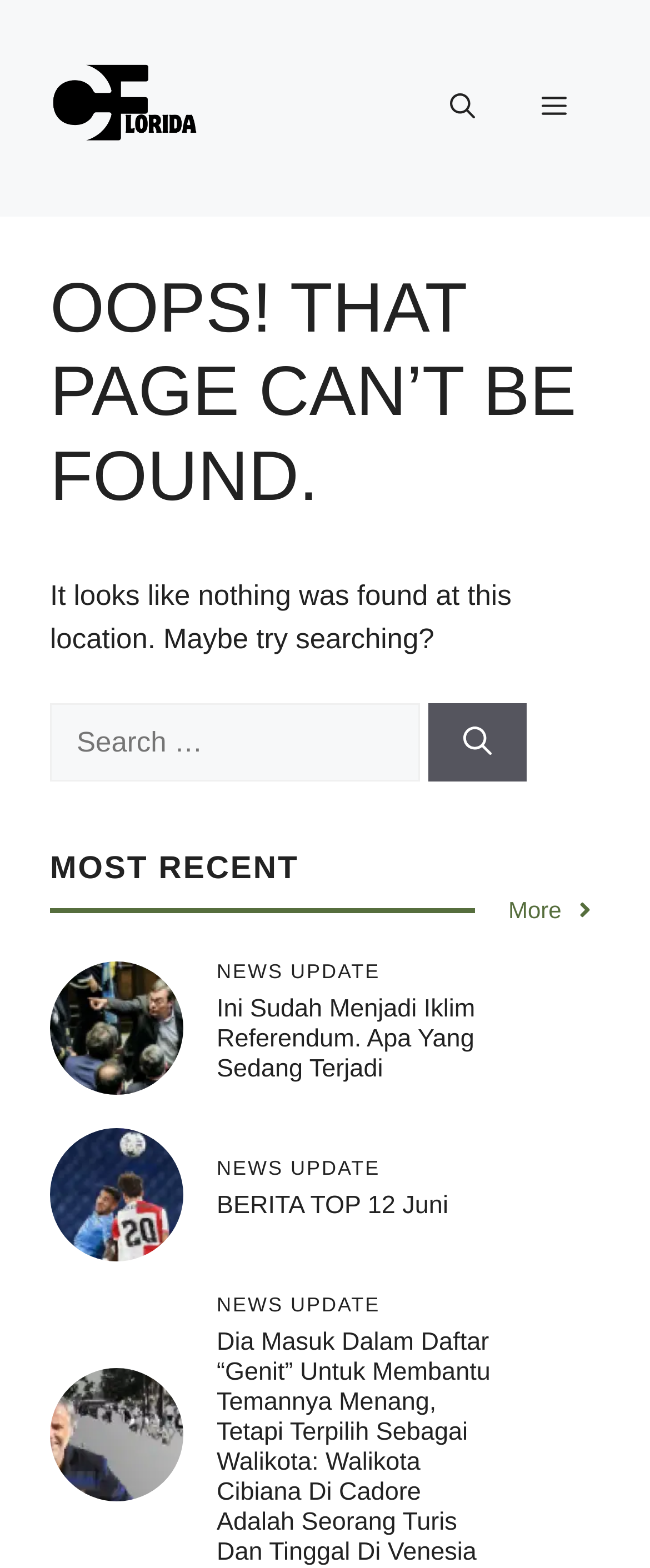Find the bounding box coordinates of the area that needs to be clicked in order to achieve the following instruction: "Click the site logo". The coordinates should be specified as four float numbers between 0 and 1, i.e., [left, top, right, bottom].

[0.077, 0.021, 0.308, 0.117]